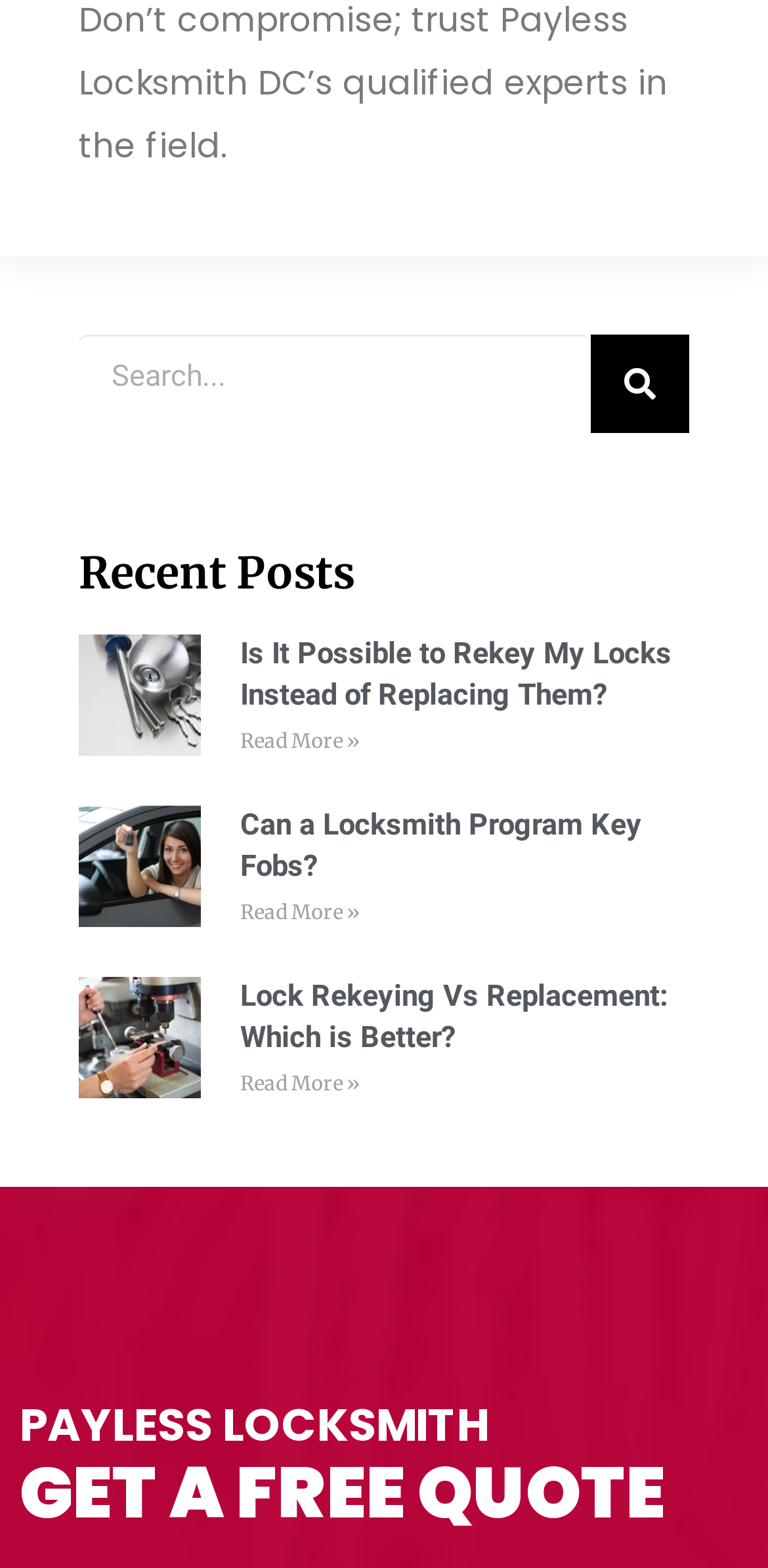Answer this question in one word or a short phrase: How many articles are on this webpage?

3